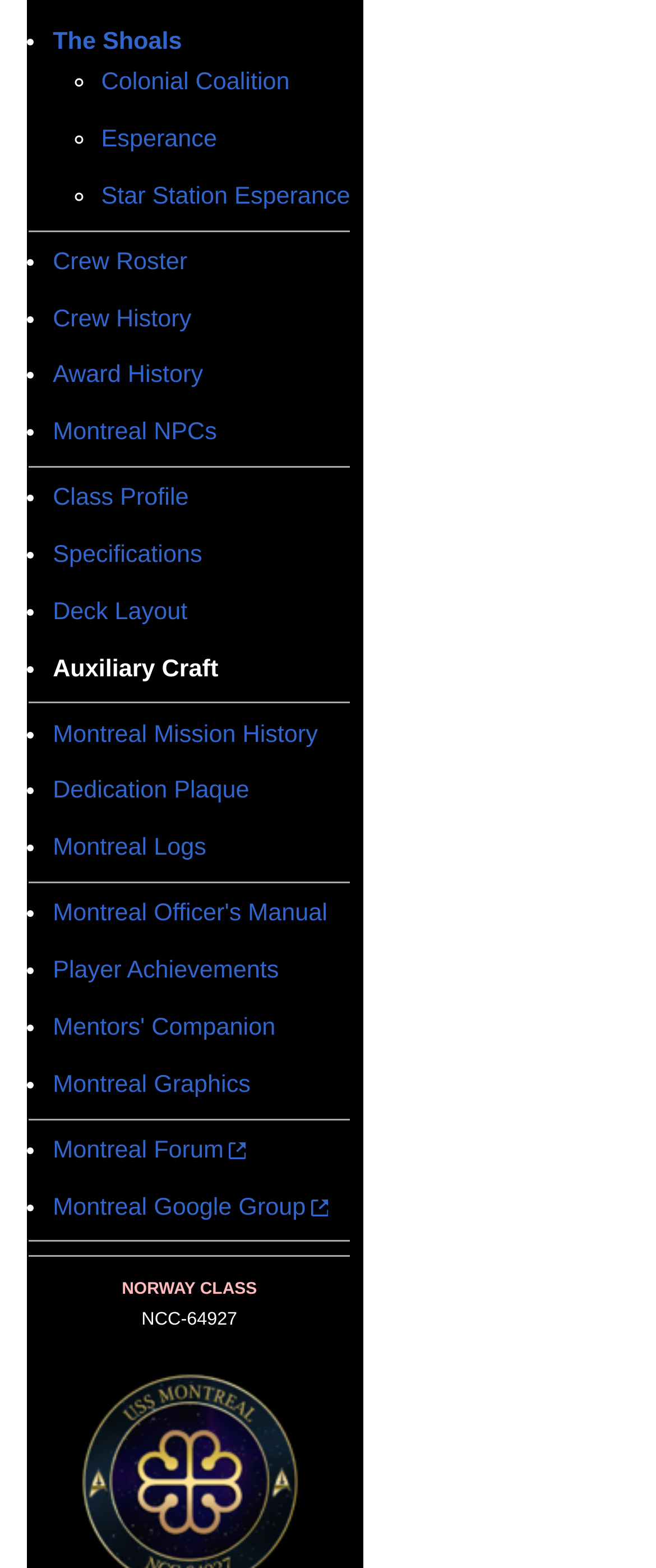Please identify the bounding box coordinates of the region to click in order to complete the task: "View Crew Roster". The coordinates must be four float numbers between 0 and 1, specified as [left, top, right, bottom].

[0.08, 0.159, 0.286, 0.176]